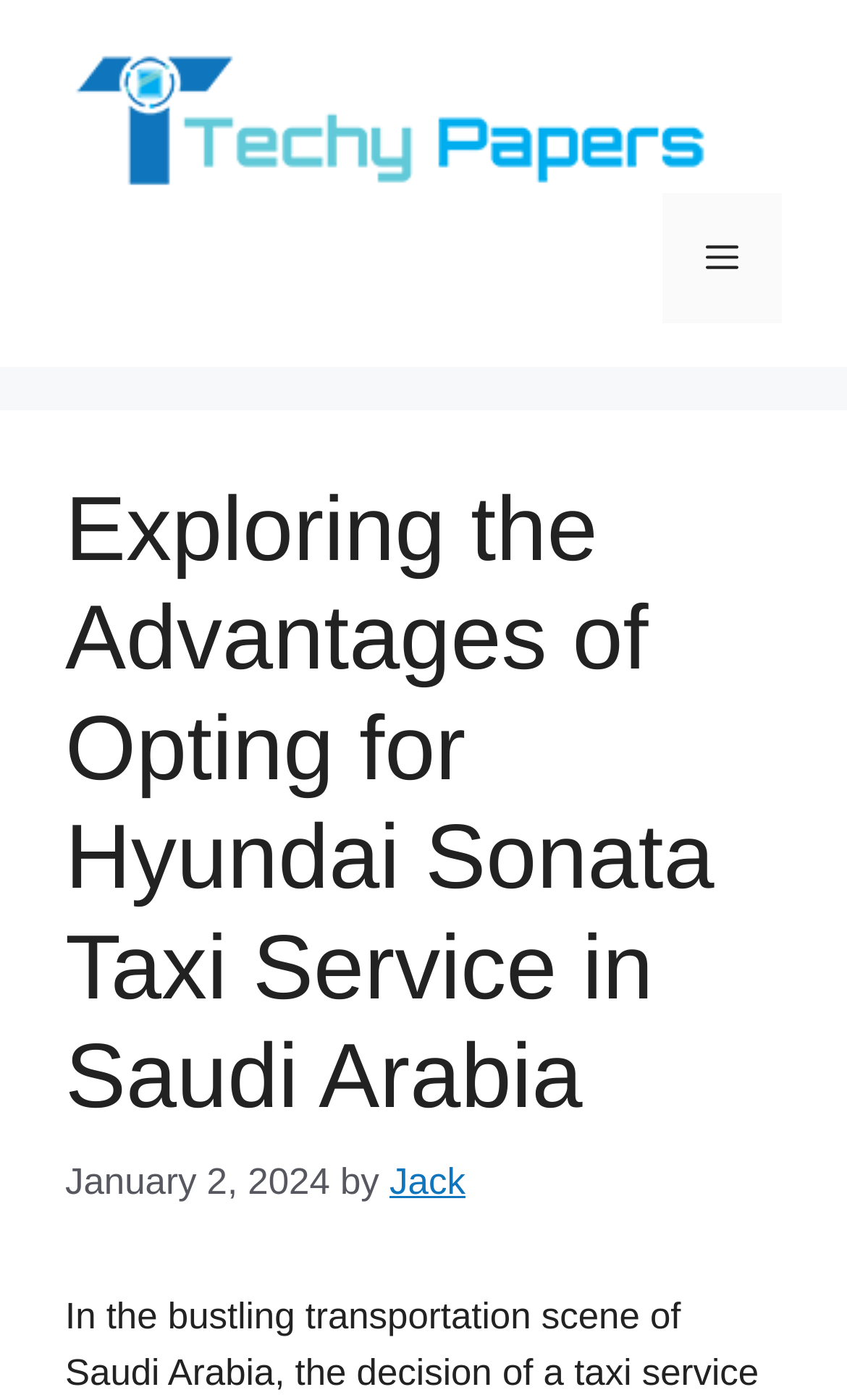Offer an in-depth caption of the entire webpage.

The webpage appears to be an article page from the website "Techy Papers". At the top, there is a banner that spans the entire width of the page, containing a link to the website's homepage with the text "Techy Papers" and an accompanying image. To the right of the banner, there is a navigation menu toggle button labeled "Menu".

Below the banner, the main content area is divided into a header section and the article body. The header section contains a heading that reads "Exploring the Advantages of Opting for Hyundai Sonata Taxi Service in Saudi Arabia", which is the title of the article. Next to the heading, there is a timestamp indicating that the article was published on January 2, 2024. The author's name, "Jack", is mentioned below the timestamp, with a link to the author's profile.

The article body is not explicitly described in the accessibility tree, but it is likely to contain the main content of the article, which discusses the advantages of using Hyundai Sonata taxi services in Saudi Arabia.